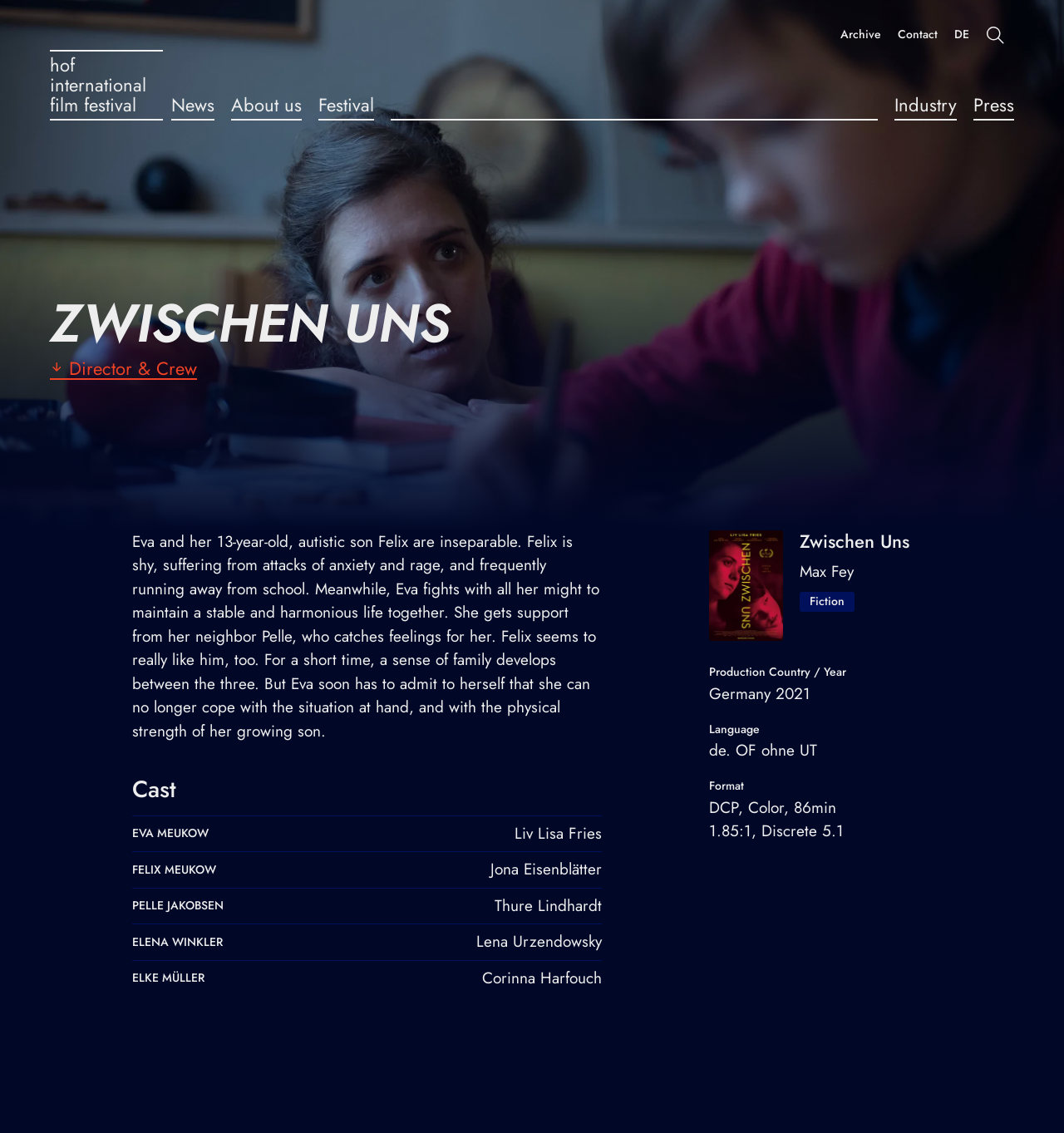Find the bounding box coordinates of the area to click in order to follow the instruction: "Check the 'Production Country / Year' information".

[0.667, 0.585, 0.876, 0.623]